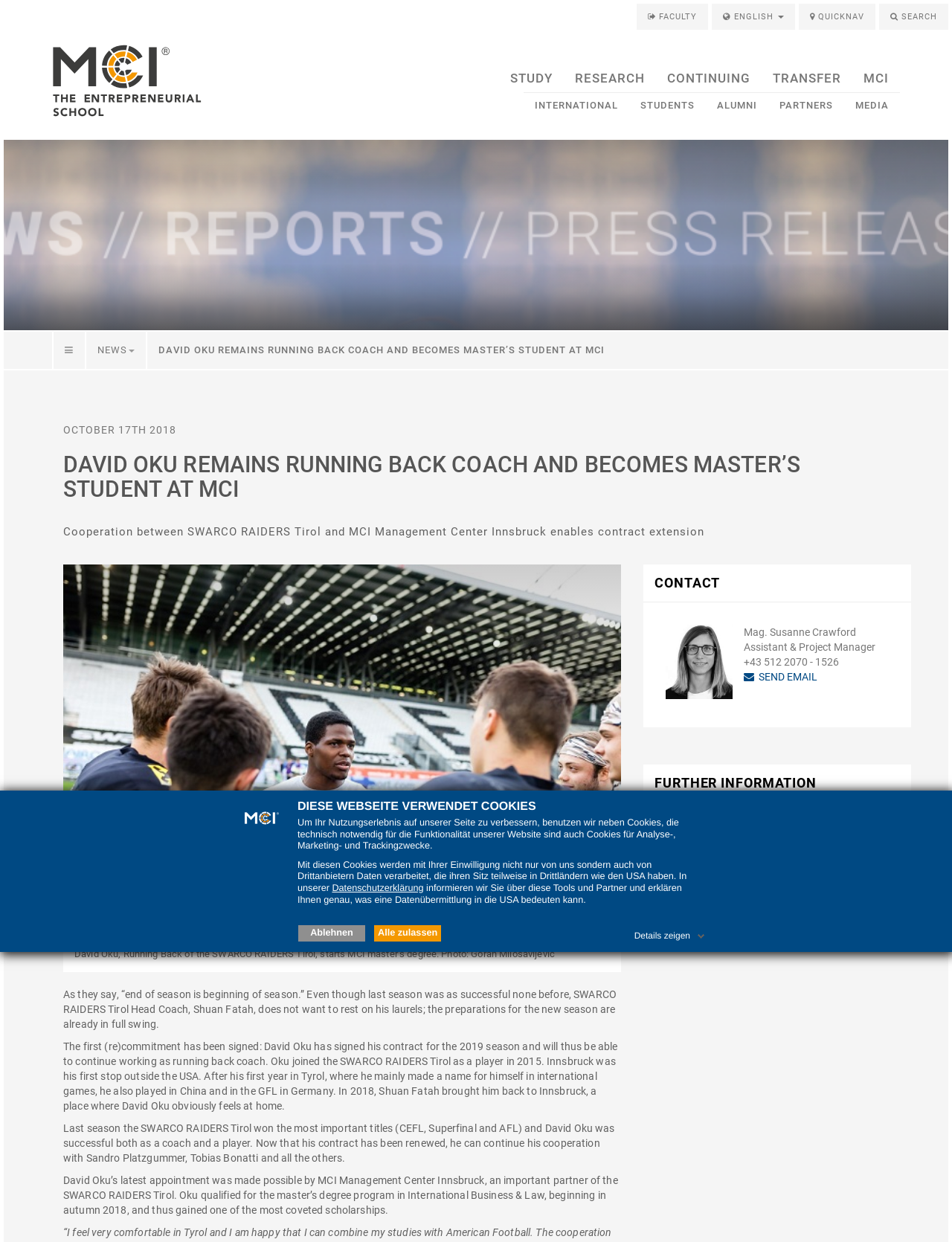Locate the UI element described by Go to Top in the provided webpage screenshot. Return the bounding box coordinates in the format (top-left x, top-left y, bottom-right x, bottom-right y), ensuring all values are between 0 and 1.

None